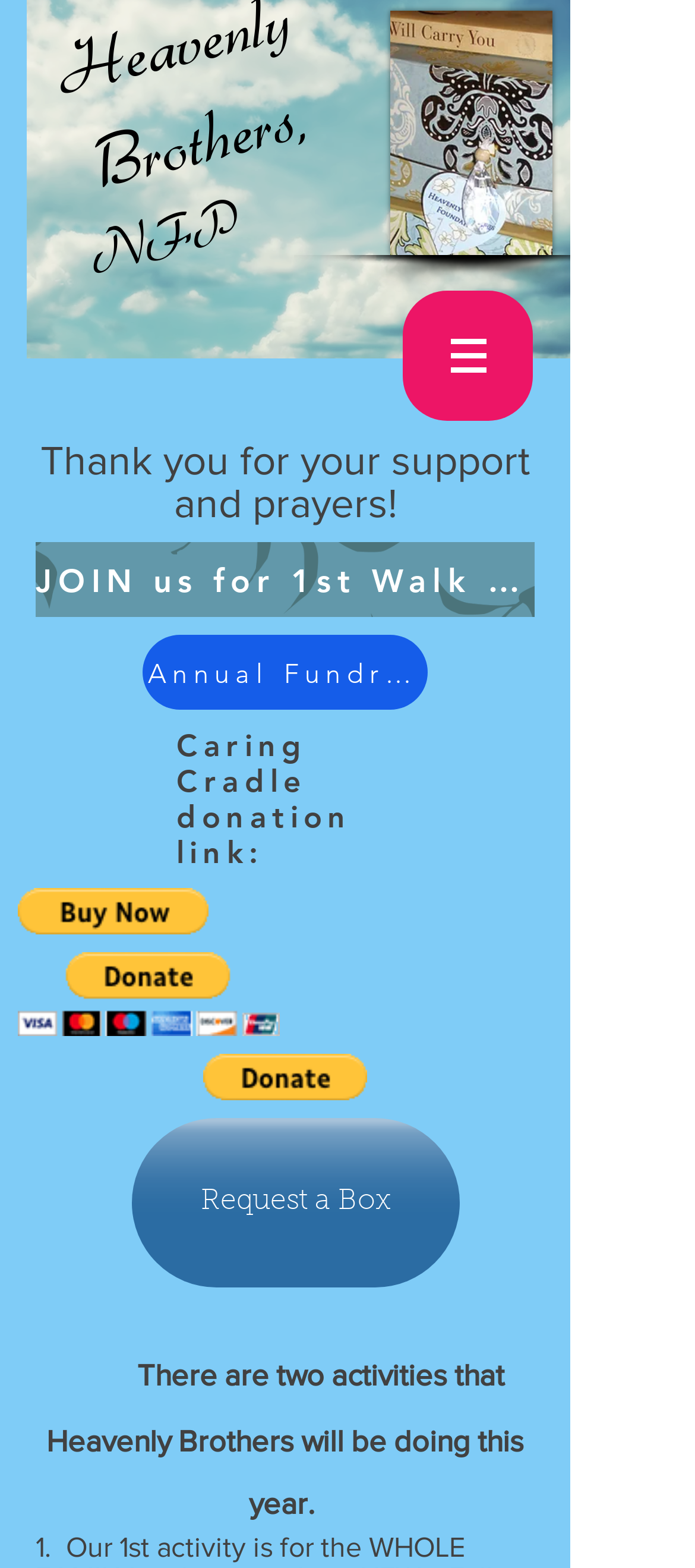Extract the bounding box for the UI element that matches this description: "NFP".

[0.058, 0.107, 0.416, 0.199]